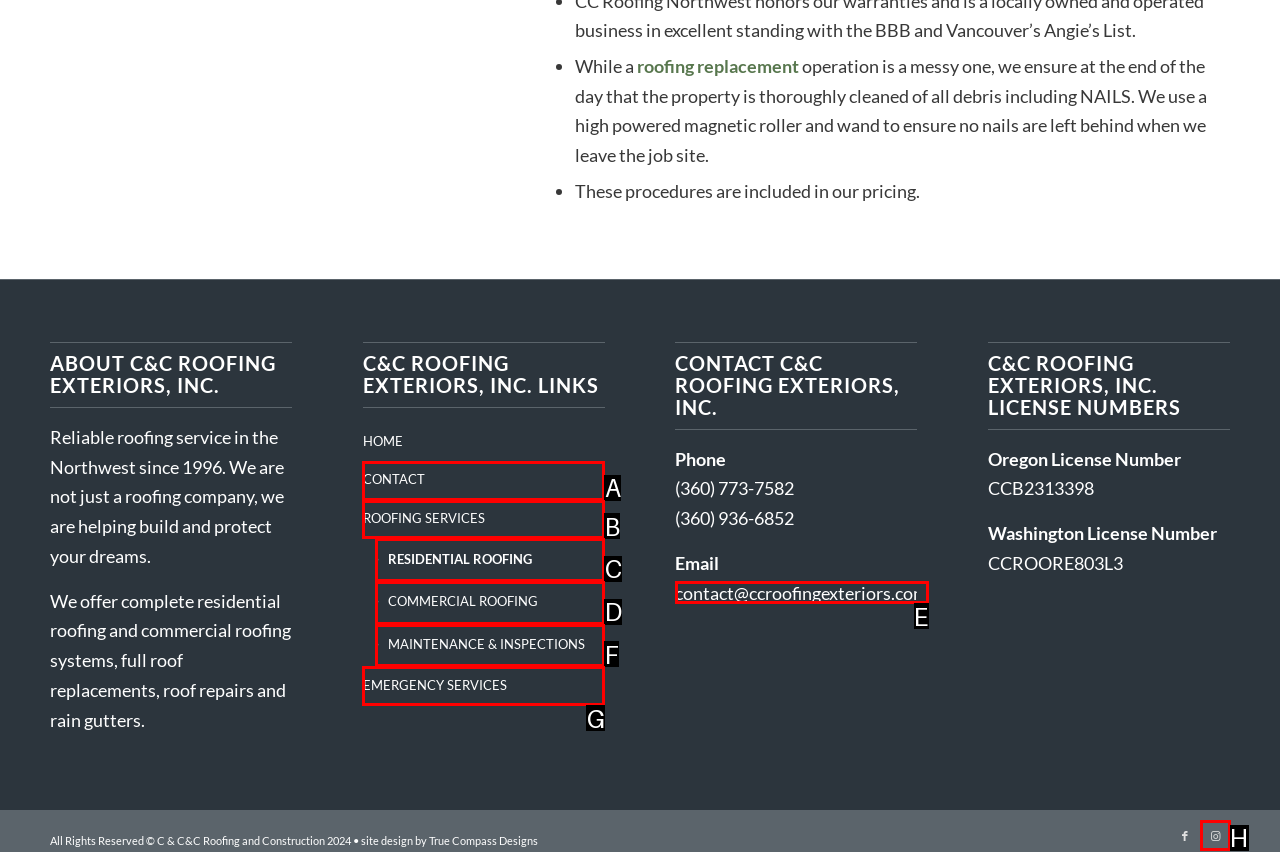Select the option that fits this description: MAINTENANCE & INSPECTIONS
Answer with the corresponding letter directly.

F